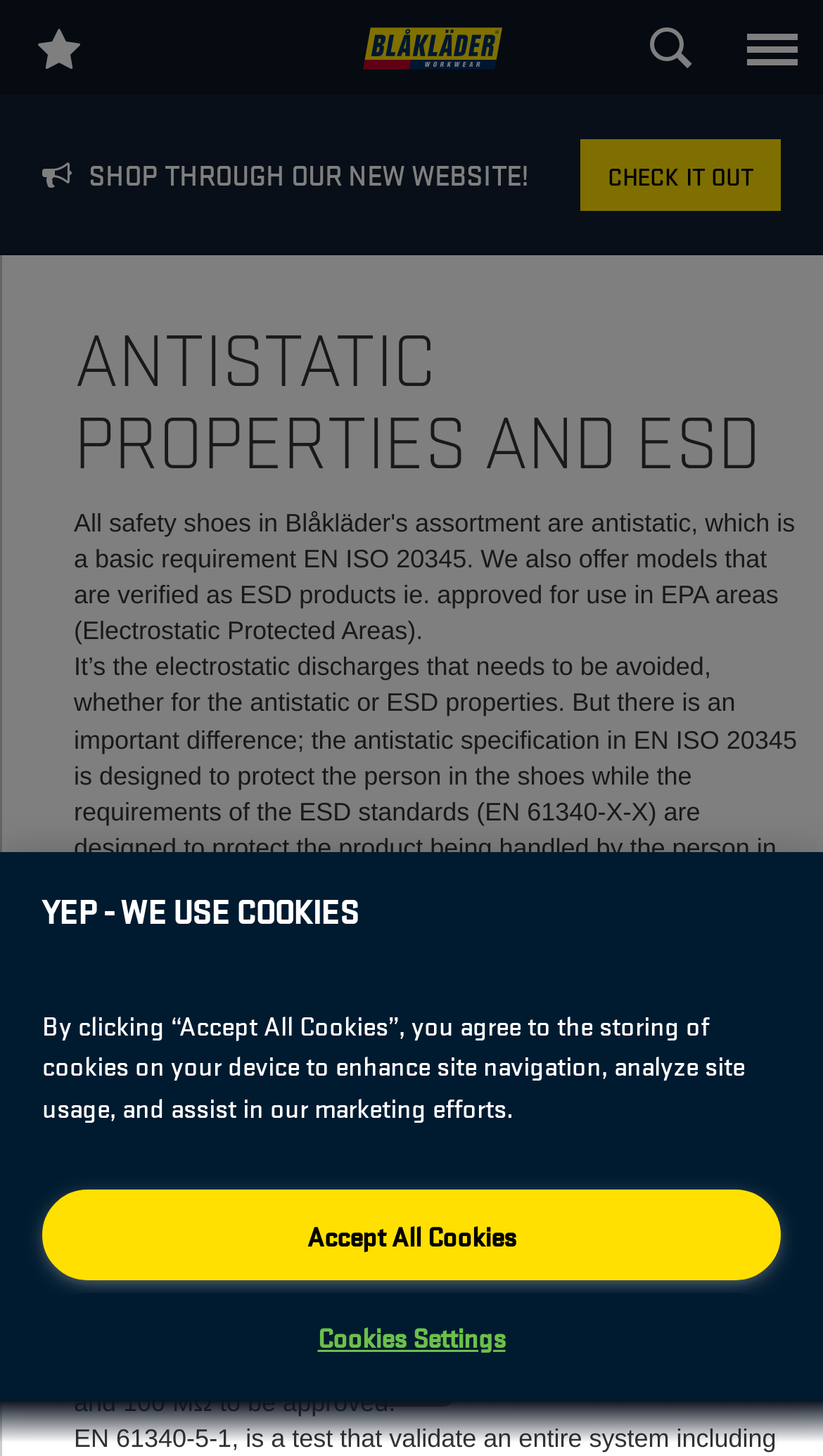Answer the question briefly using a single word or phrase: 
What is the purpose of antistatic shoes?

Protect the person